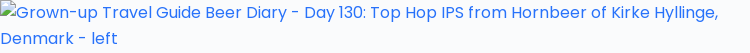Generate an elaborate caption for the given image.

This image features the left side of the bottle for the "Top Hop IPA," a beer produced by Hornbeer in Kirke Hyllinge, Denmark. It is part of the "Grown-up Travel Guide Beer Diary" series, specifically Day 130. The label showcases vibrant colors and branding associated with this IPA, emphasizing its unique character. The illustration encapsulates the brewery's identity and hints at the quality of its offerings. This diary entry reflects a journey into the craft beer world, highlighting the exquisite nature of this Danish brew.